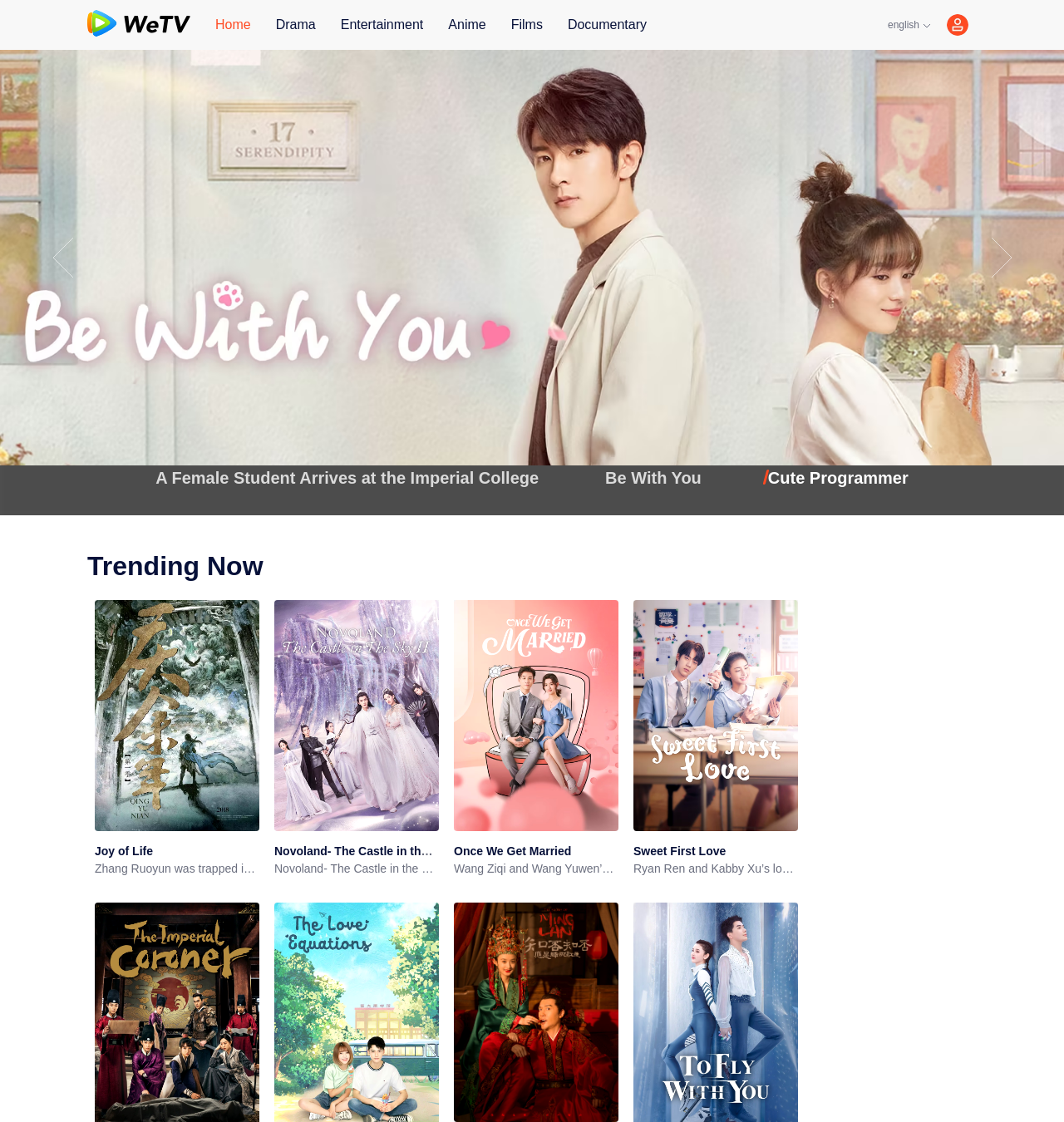Identify the bounding box coordinates of the clickable region necessary to fulfill the following instruction: "Read the description of 'Cute Programmer'". The bounding box coordinates should be four float numbers between 0 and 1, i.e., [left, top, right, bottom].

[0.722, 0.418, 0.854, 0.434]